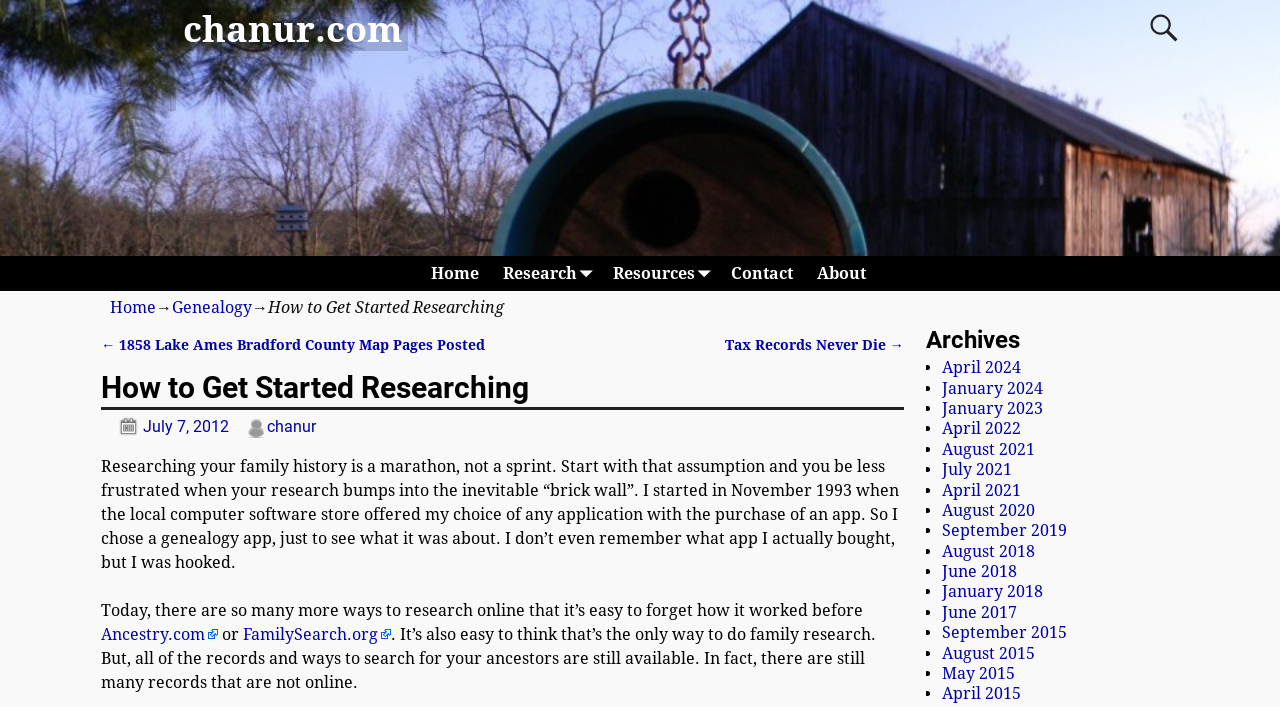From the screenshot, find the bounding box of the UI element matching this description: "Home". Supply the bounding box coordinates in the form [left, top, right, bottom], each a float between 0 and 1.

[0.086, 0.422, 0.122, 0.449]